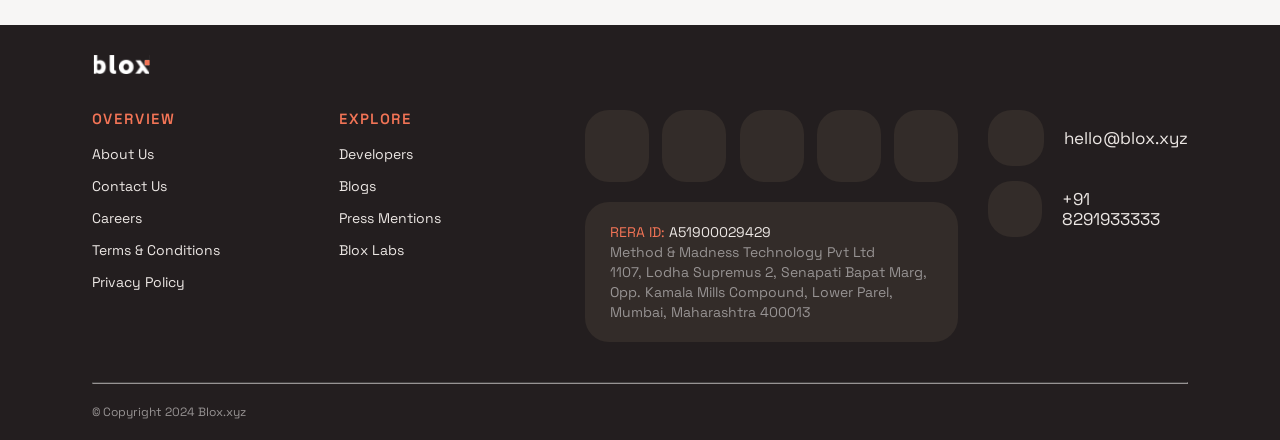Pinpoint the bounding box coordinates of the clickable element needed to complete the instruction: "Visit Blox Labs". The coordinates should be provided as four float numbers between 0 and 1: [left, top, right, bottom].

[0.265, 0.533, 0.457, 0.605]